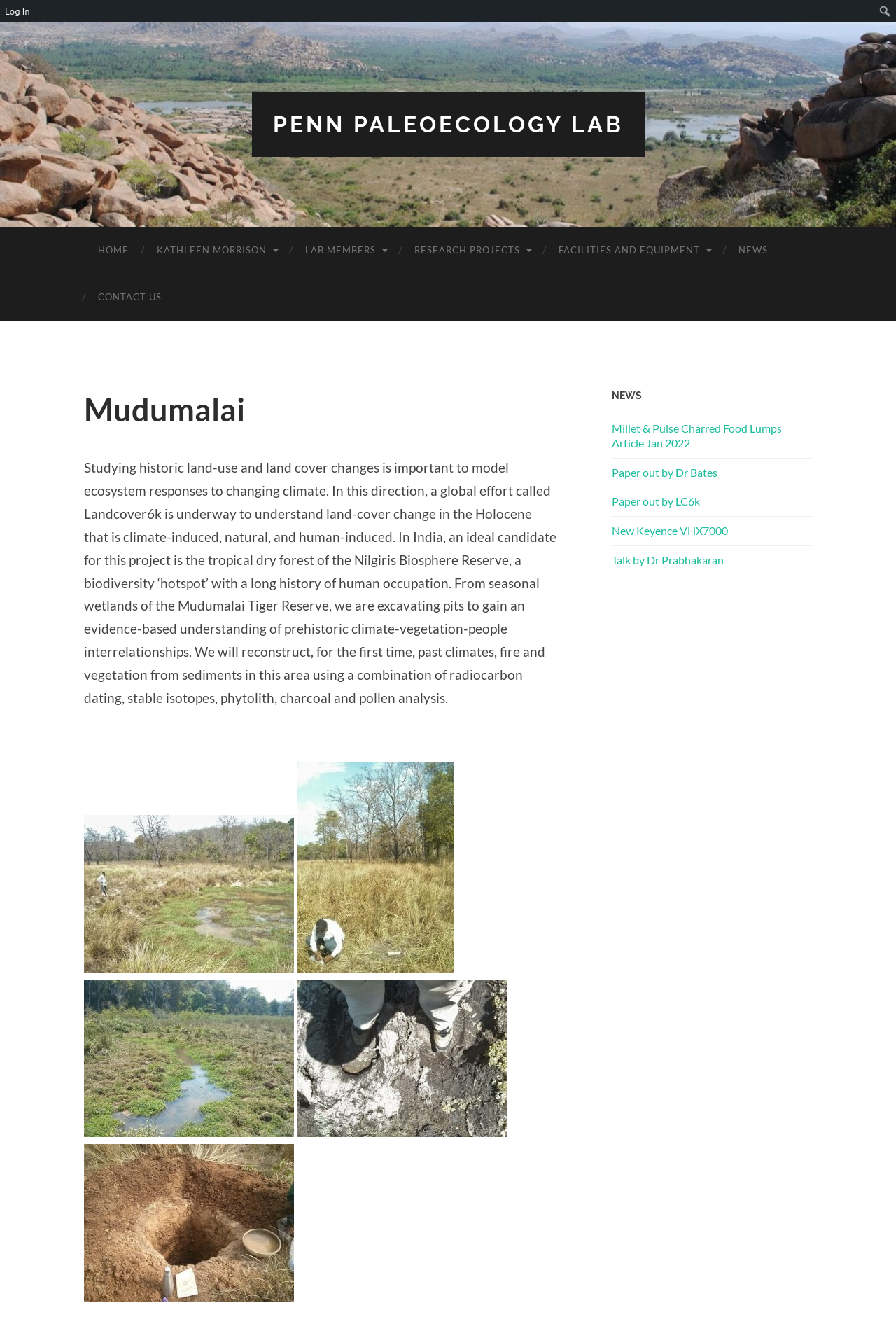Write a detailed summary of the webpage, including text, images, and layout.

The webpage is about the Penn Paleoecology Lab, specifically focused on the Mudumalai project. At the top, there is a large heading "PENN PALEOECOLOGY LAB" with a link to the same title. Below this, there is a navigation menu with links to "HOME", "KATHLEEN MORRISON", "LAB MEMBERS", "RESEARCH PROJECTS", "FACILITIES AND EQUIPMENT", "NEWS", and "CONTACT US".

On the left side of the page, there is a heading "Mudumalai" followed by a long paragraph of text describing the project's goals and methods. The text explains that the project aims to study historic land-use and land cover changes in the tropical dry forest of the Nilgiris Biosphere Reserve, and that the team is excavating pits in the Mudumalai Tiger Reserve to gain an evidence-based understanding of prehistoric climate-vegetation-people interrelationships.

To the right of this text, there is a section with the heading "NEWS" and five links to news articles, including "Millet & Pulse Charred Food Lumps Article Jan 2022", "Paper out by Dr Bates", "Paper out by LC6k", "New Keyence VHX7000", and "Talk by Dr Prabhakaran".

At the top-right corner of the page, there is a link to "Log In" and a search box with a placeholder text "Search".